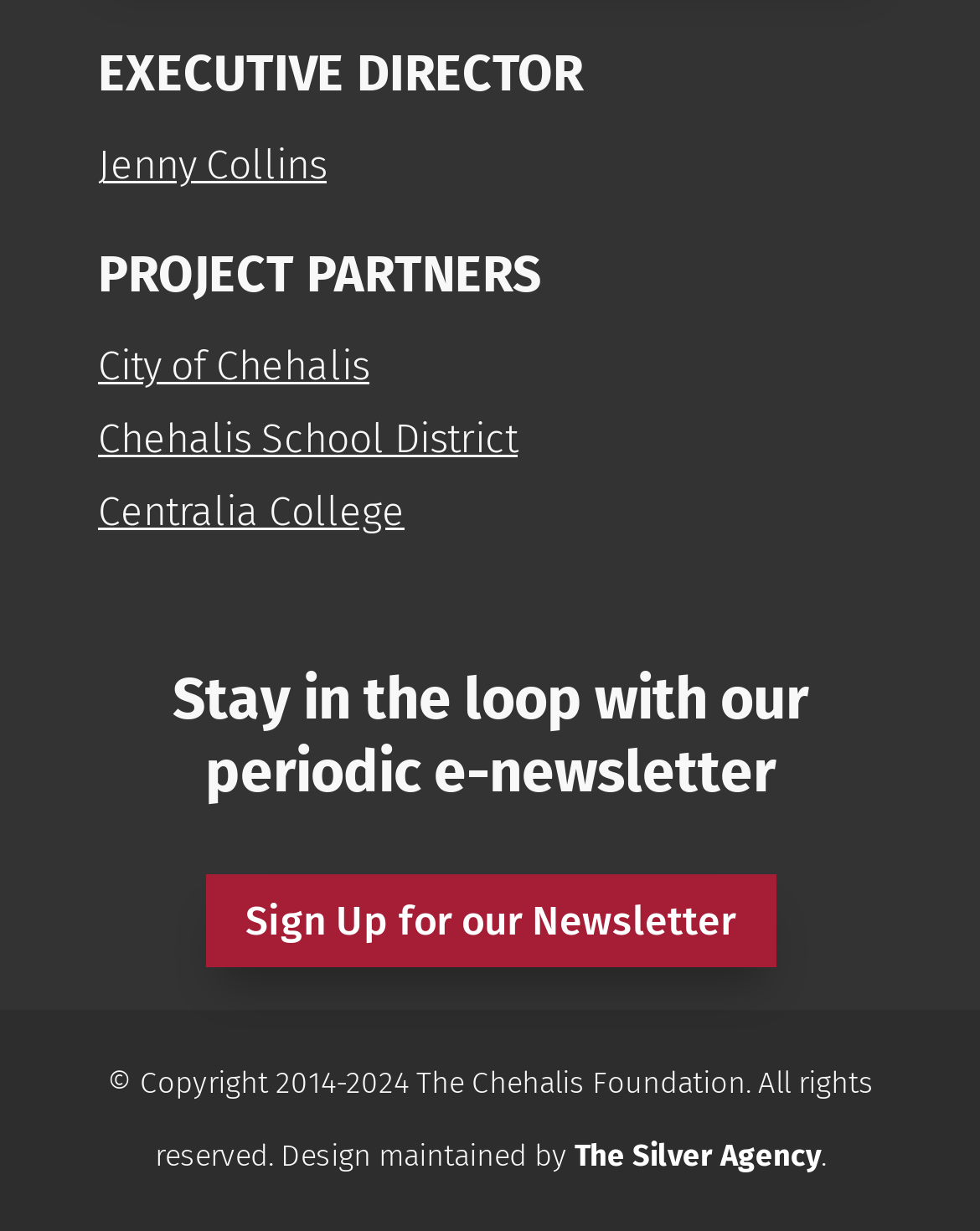What is the purpose of the link 'Sign Up for our Newsletter'?
From the image, provide a succinct answer in one word or a short phrase.

To receive periodic e-newsletter